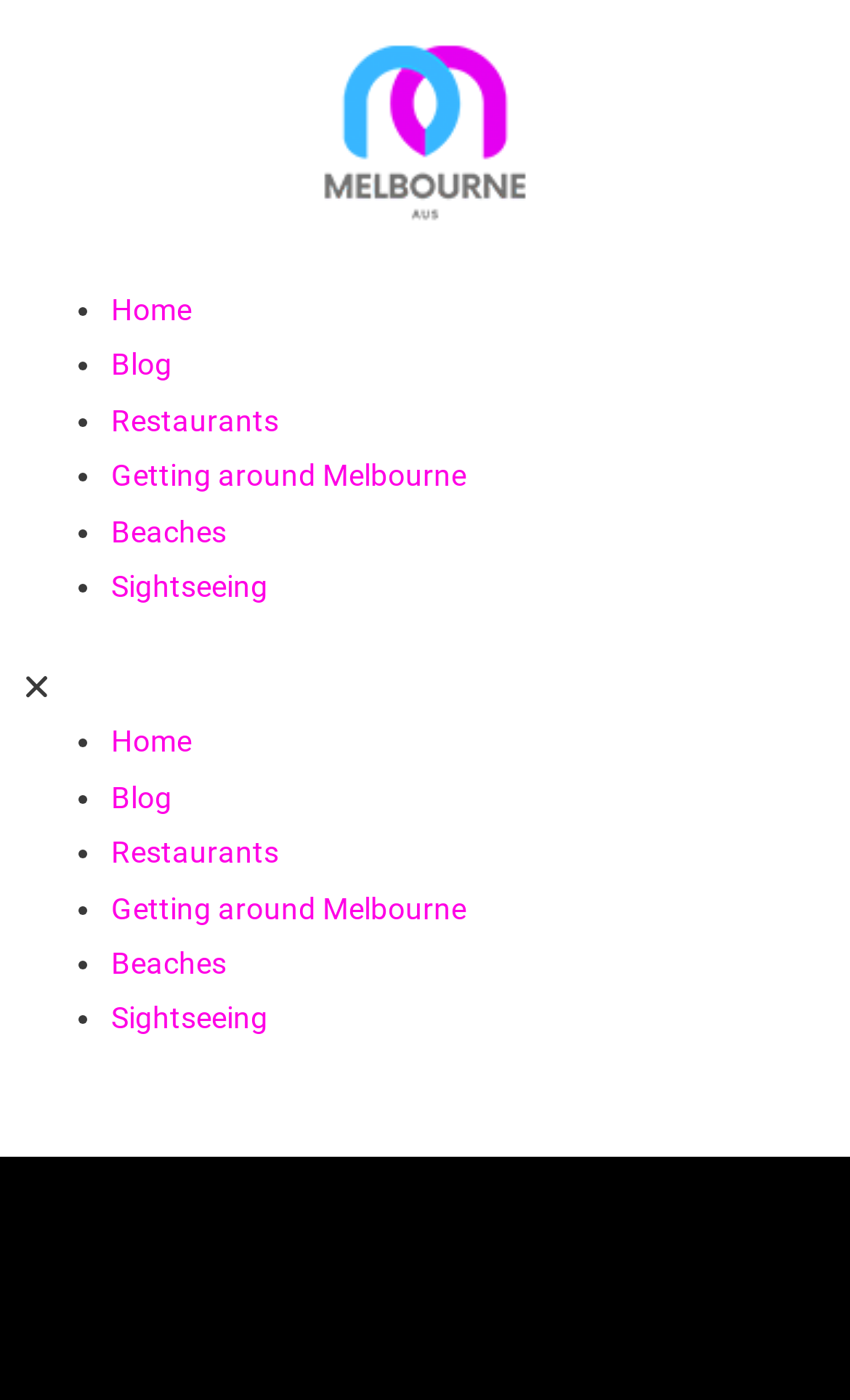Determine the bounding box for the UI element described here: "Blog".

[0.131, 0.557, 0.203, 0.582]